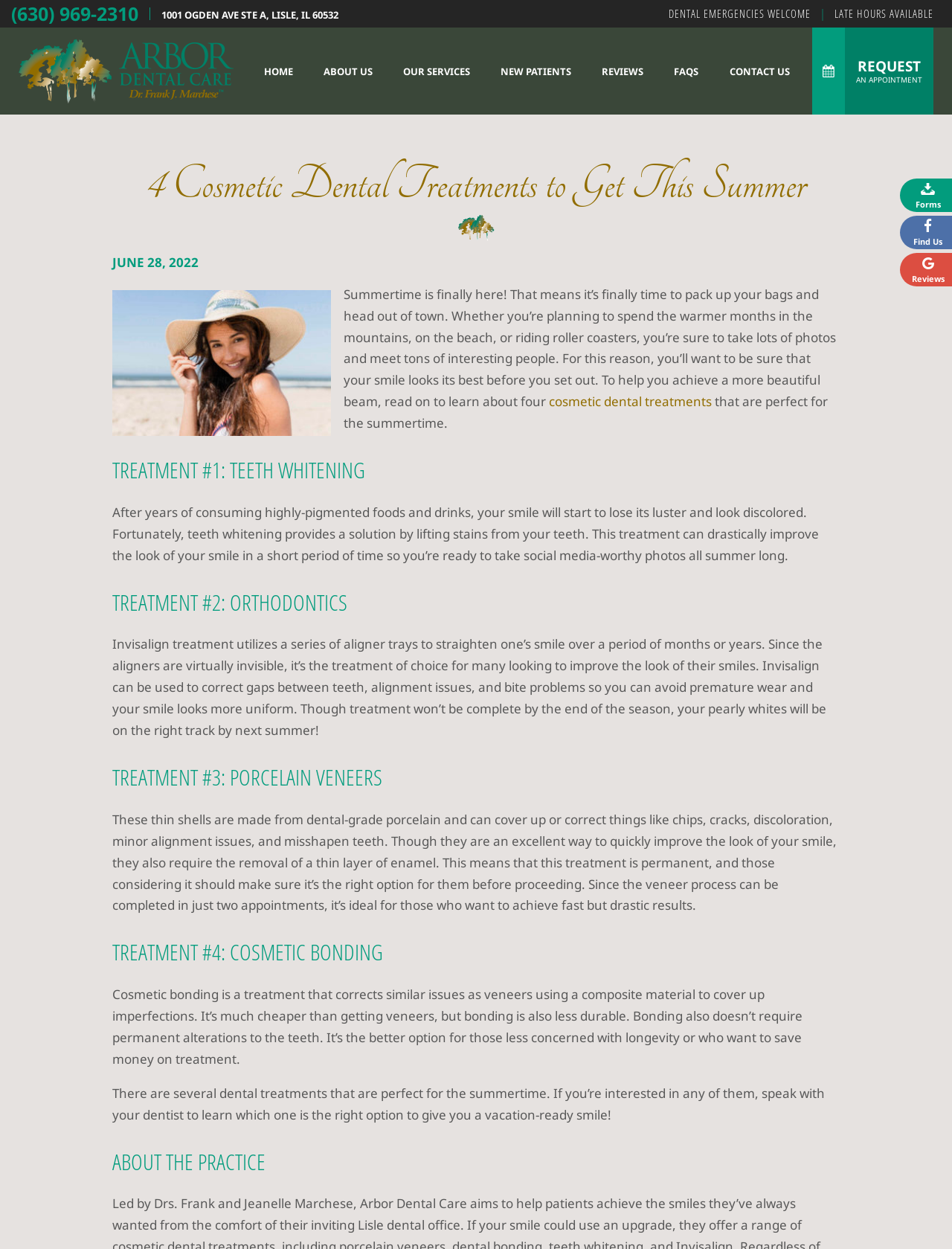Identify the bounding box coordinates of the element to click to follow this instruction: 'Click the 'Find Us' link'. Ensure the coordinates are four float values between 0 and 1, provided as [left, top, right, bottom].

[0.945, 0.173, 1.0, 0.2]